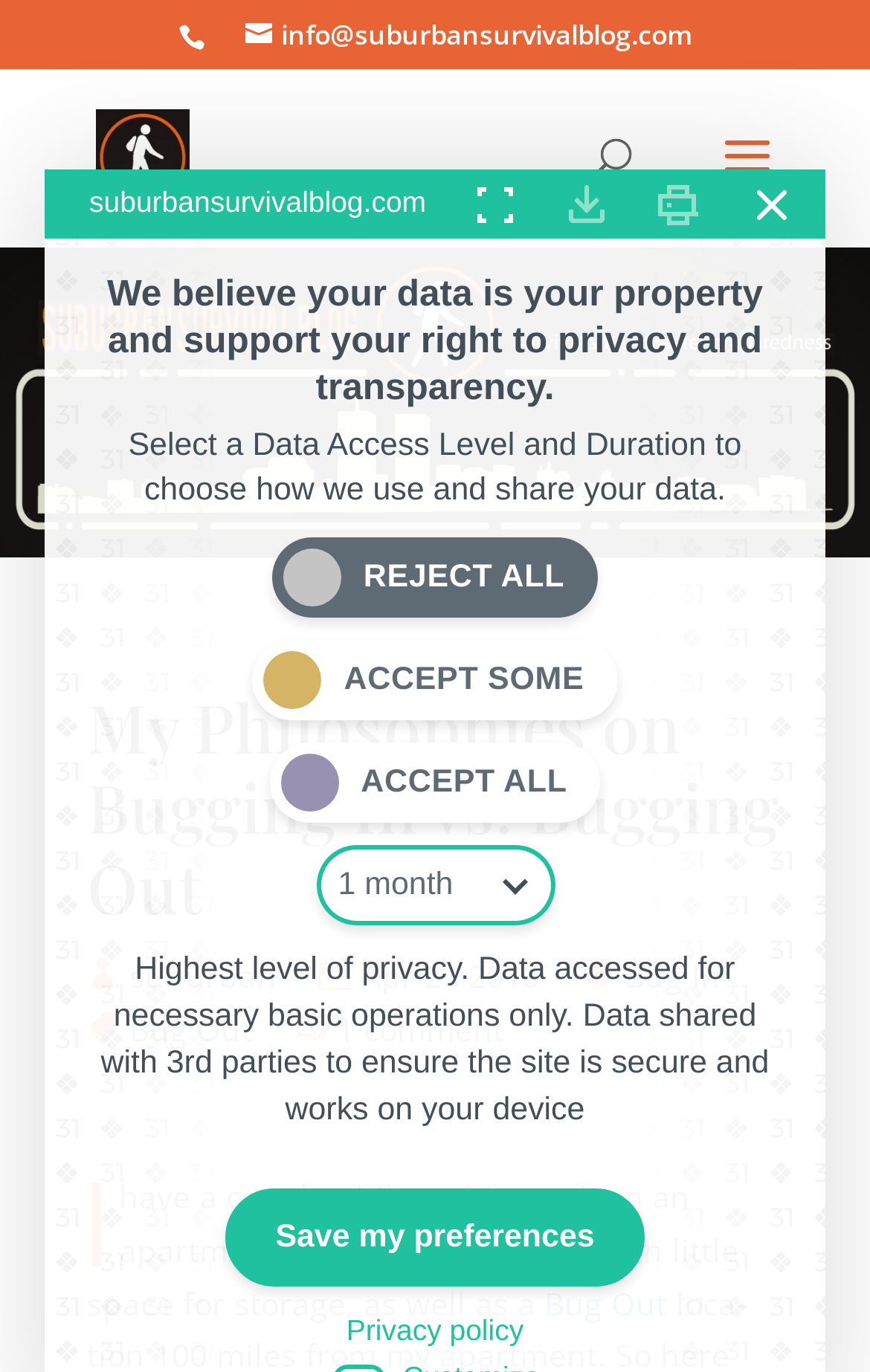What is the purpose of the 'Save my preferences' button?
Please answer using one word or phrase, based on the screenshot.

To save privacy preferences